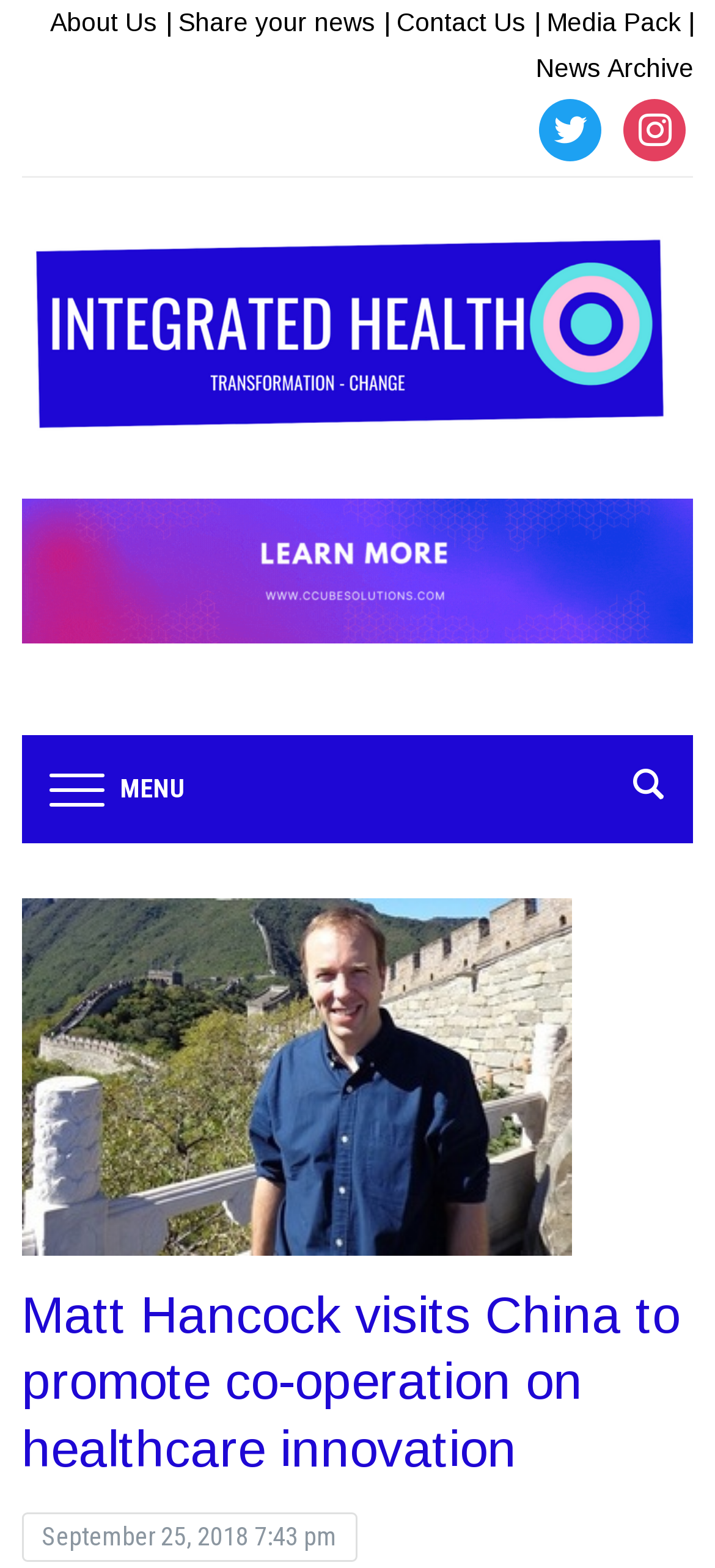Please determine the bounding box coordinates of the element's region to click for the following instruction: "Visit Integrated Healthcare".

[0.03, 0.211, 0.97, 0.23]